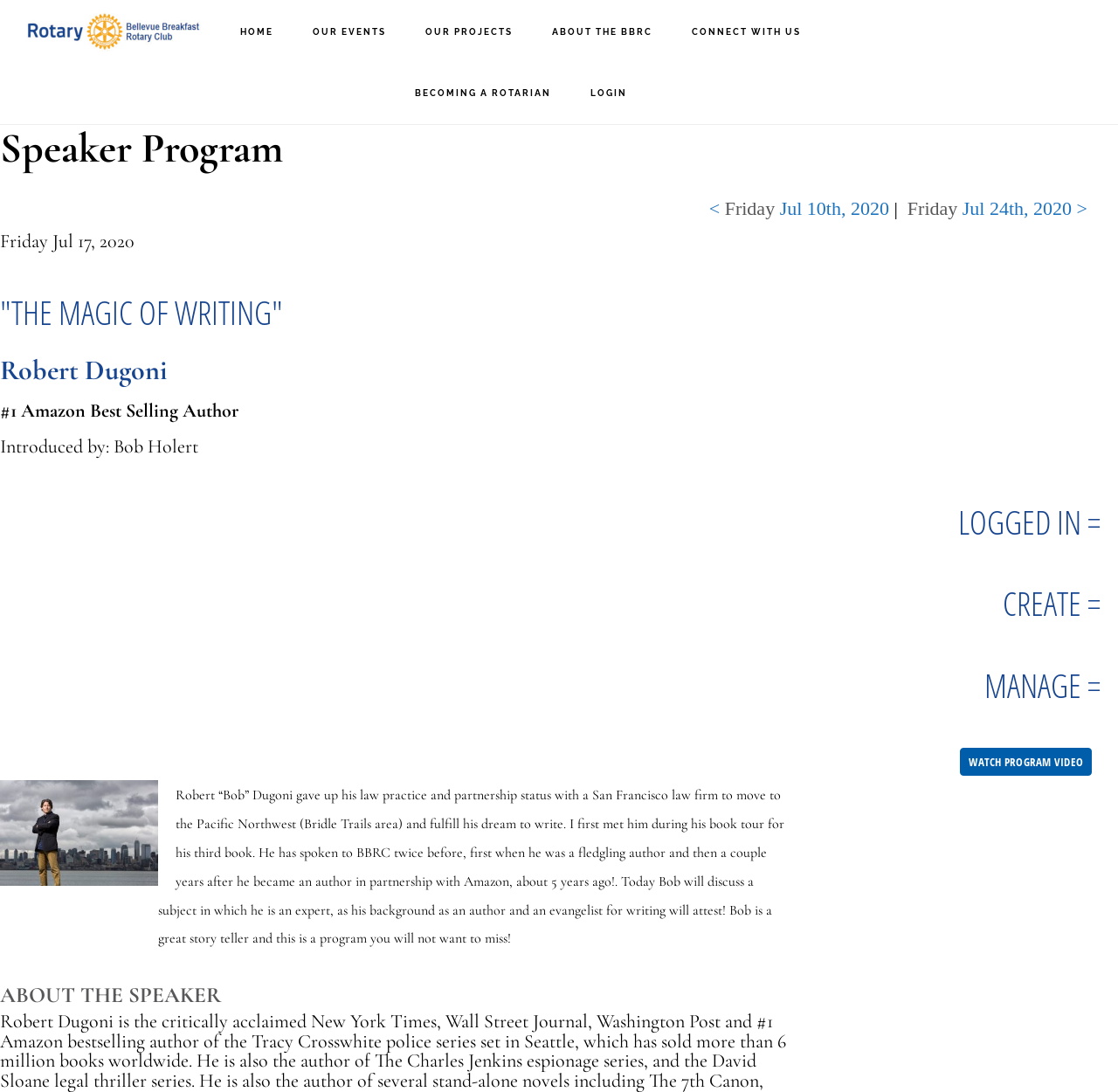Please specify the bounding box coordinates of the area that should be clicked to accomplish the following instruction: "View upcoming events". The coordinates should consist of four float numbers between 0 and 1, i.e., [left, top, right, bottom].

[0.264, 0.002, 0.361, 0.058]